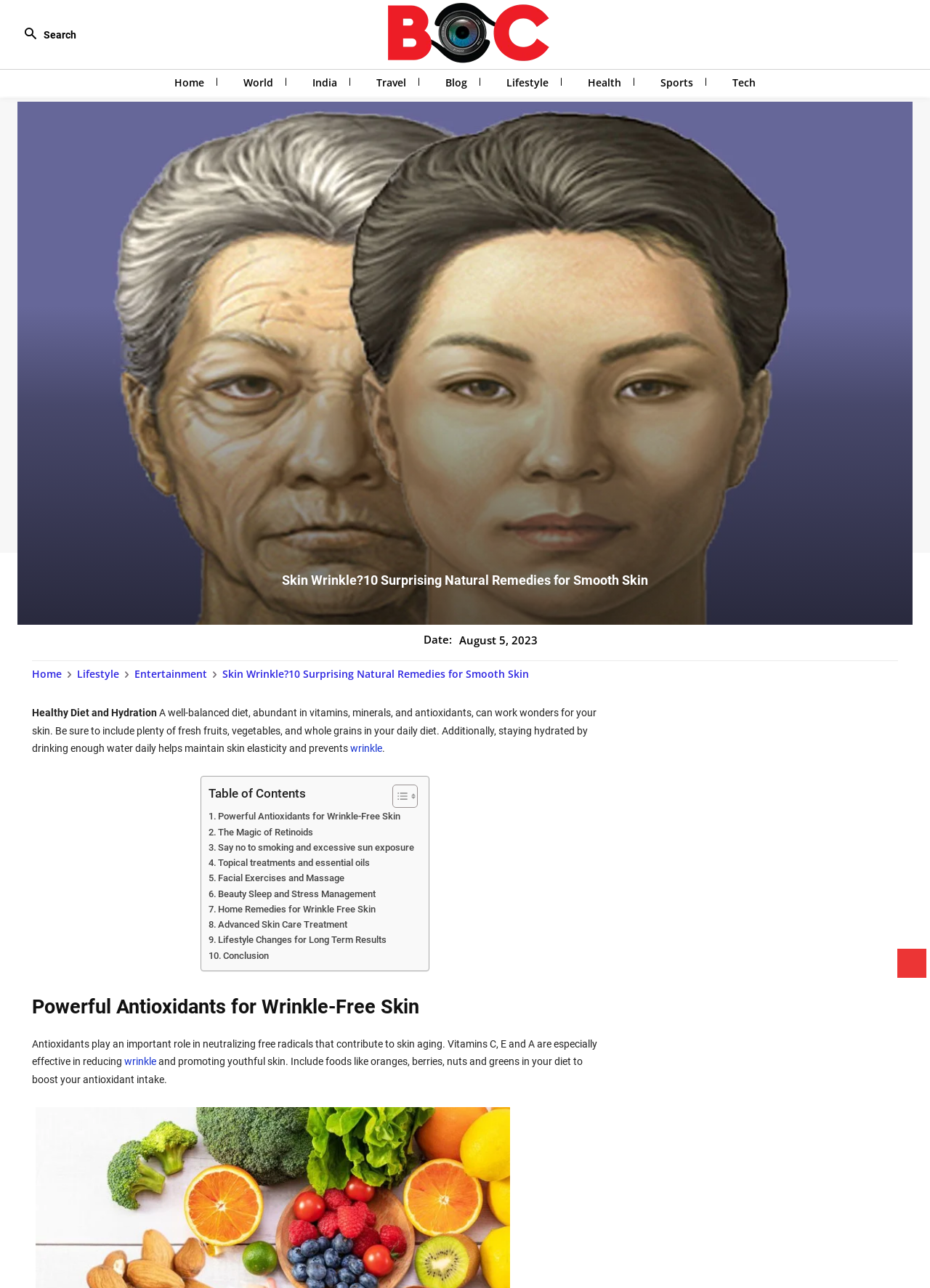Please reply to the following question with a single word or a short phrase:
How many links are there in the top navigation bar?

8